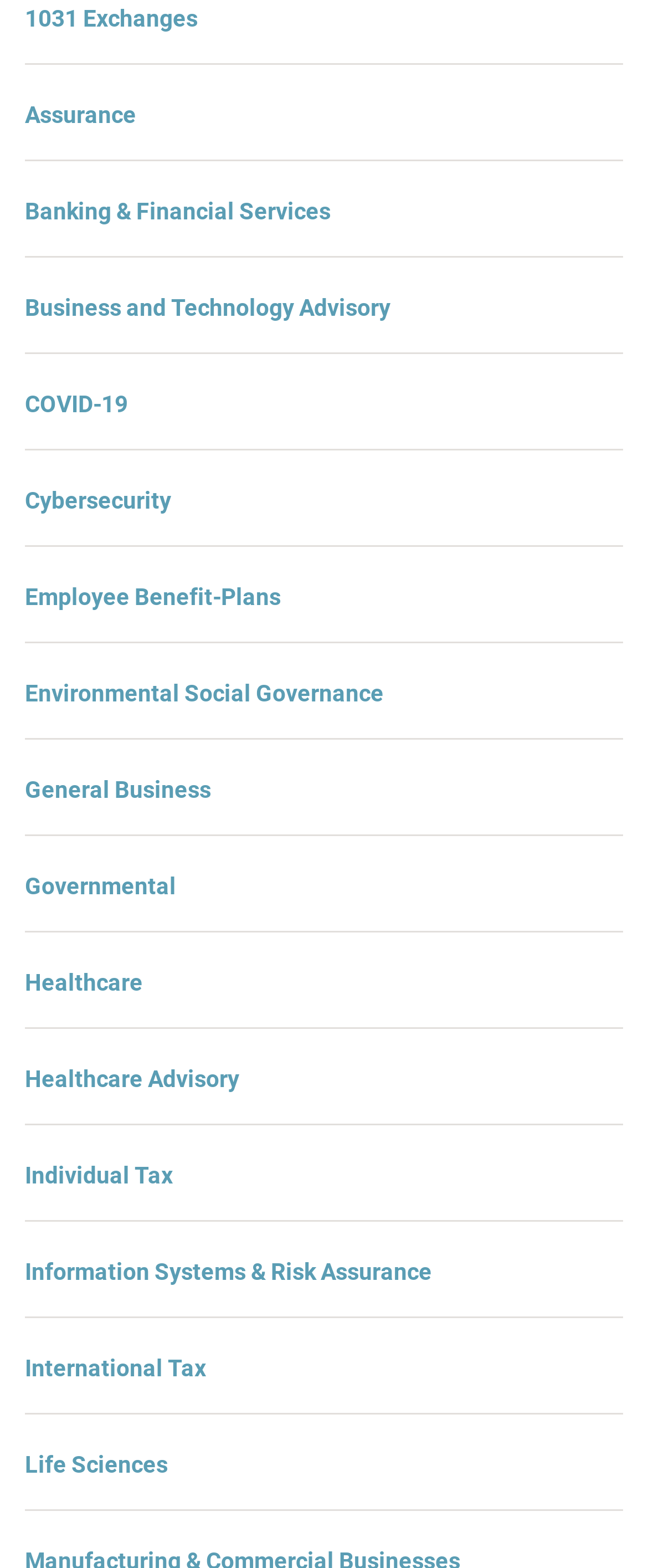Respond with a single word or phrase for the following question: 
What is the service related to taxes for individuals?

Individual Tax